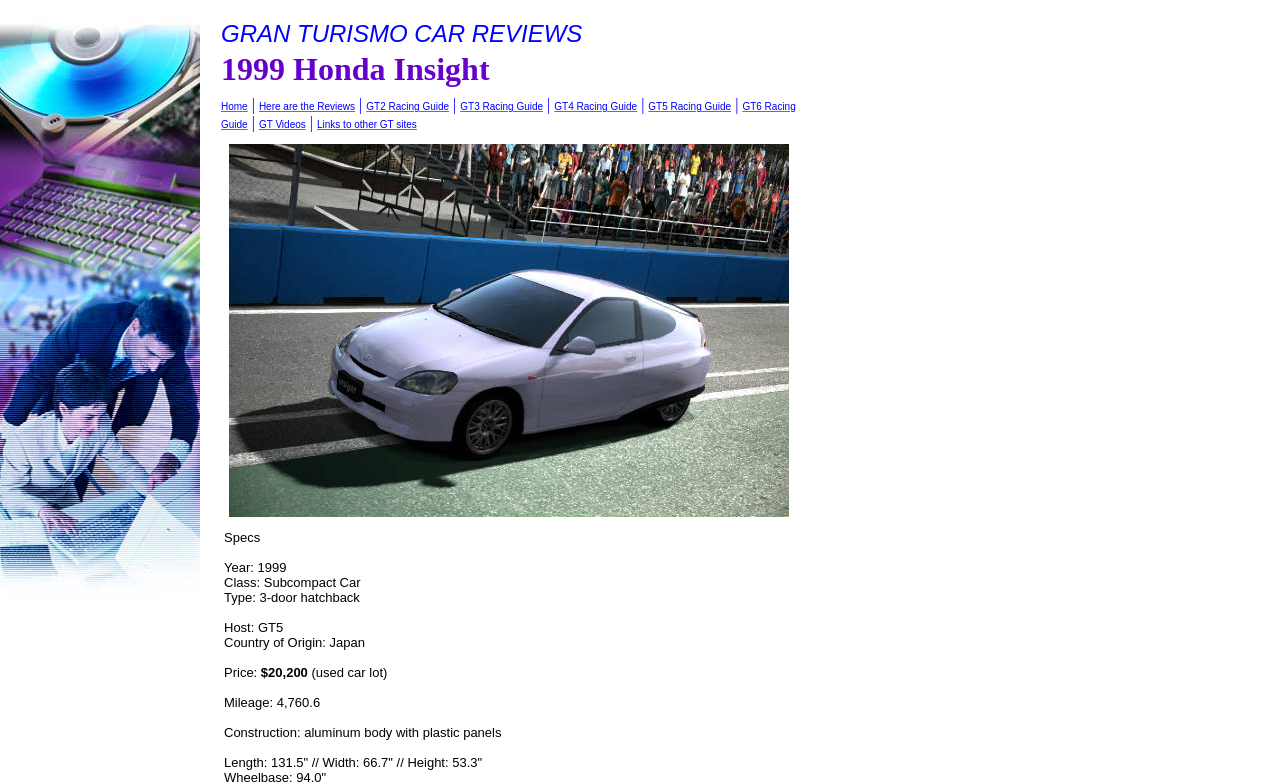Please locate the bounding box coordinates of the element that needs to be clicked to achieve the following instruction: "Click on the 'GT Videos' link". The coordinates should be four float numbers between 0 and 1, i.e., [left, top, right, bottom].

[0.202, 0.152, 0.239, 0.166]